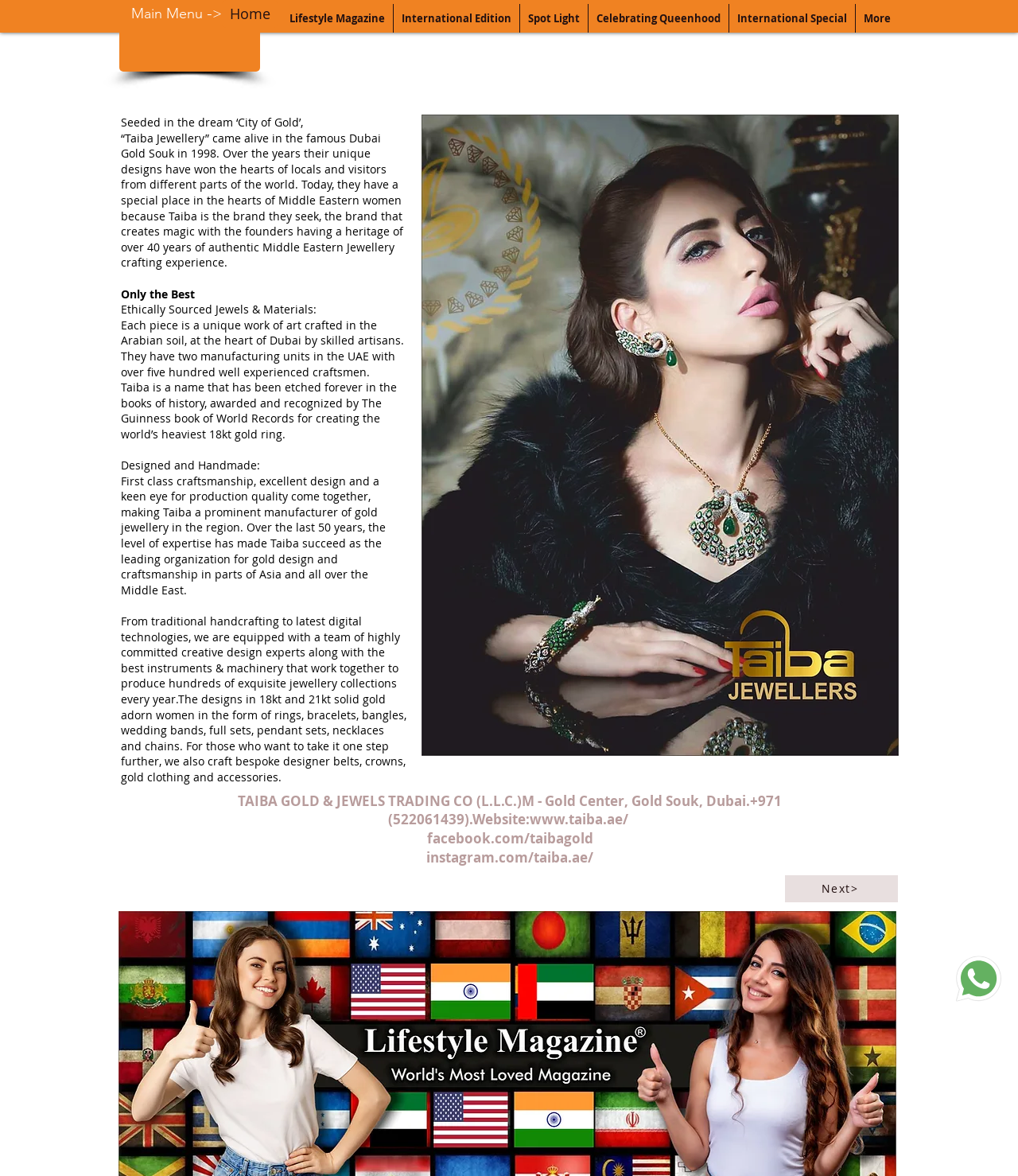Locate the bounding box of the user interface element based on this description: "Spot Light".

[0.511, 0.003, 0.577, 0.028]